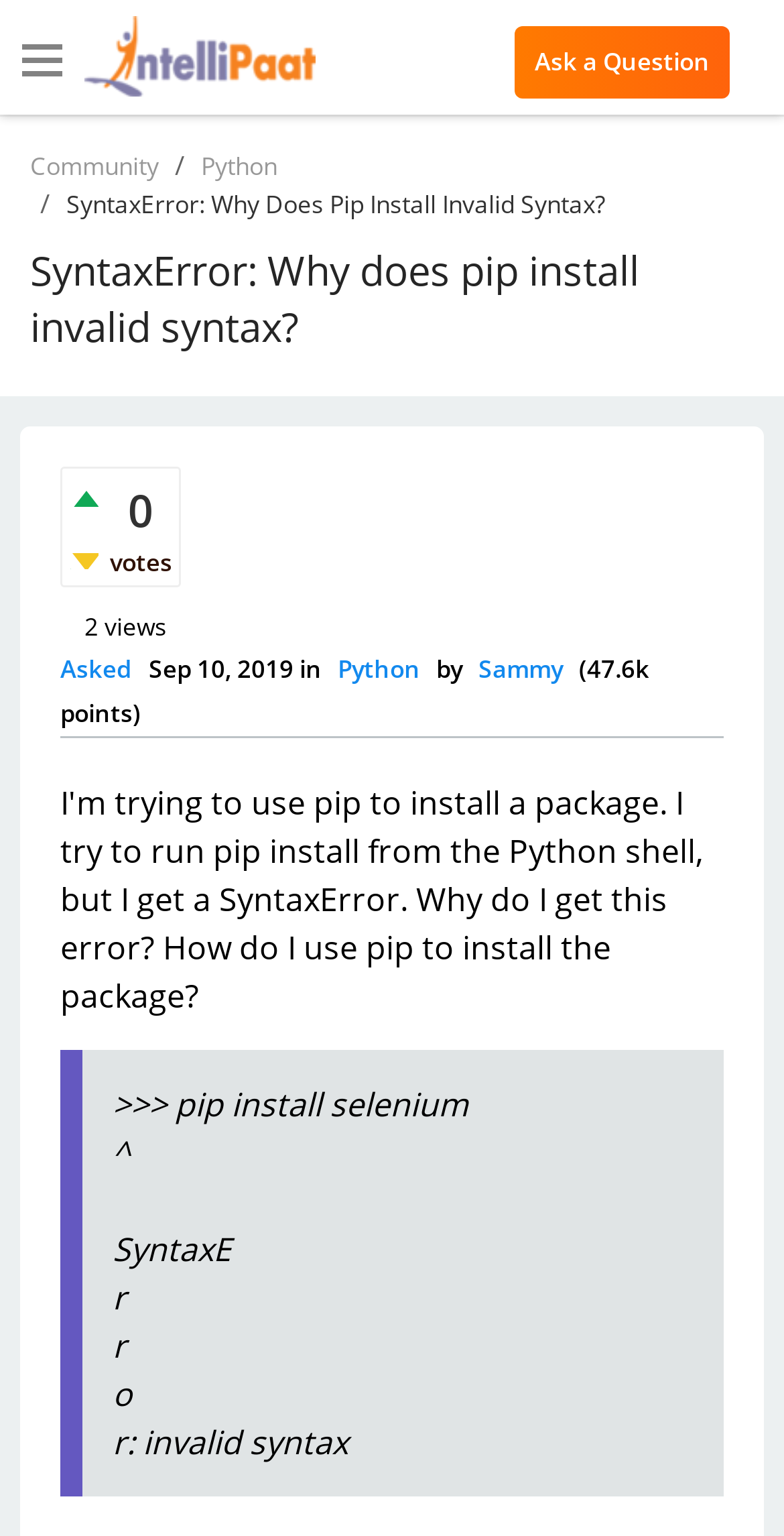Could you find the bounding box coordinates of the clickable area to complete this instruction: "Click on the 'Intellipaat Community' link"?

[0.108, 0.01, 0.403, 0.064]